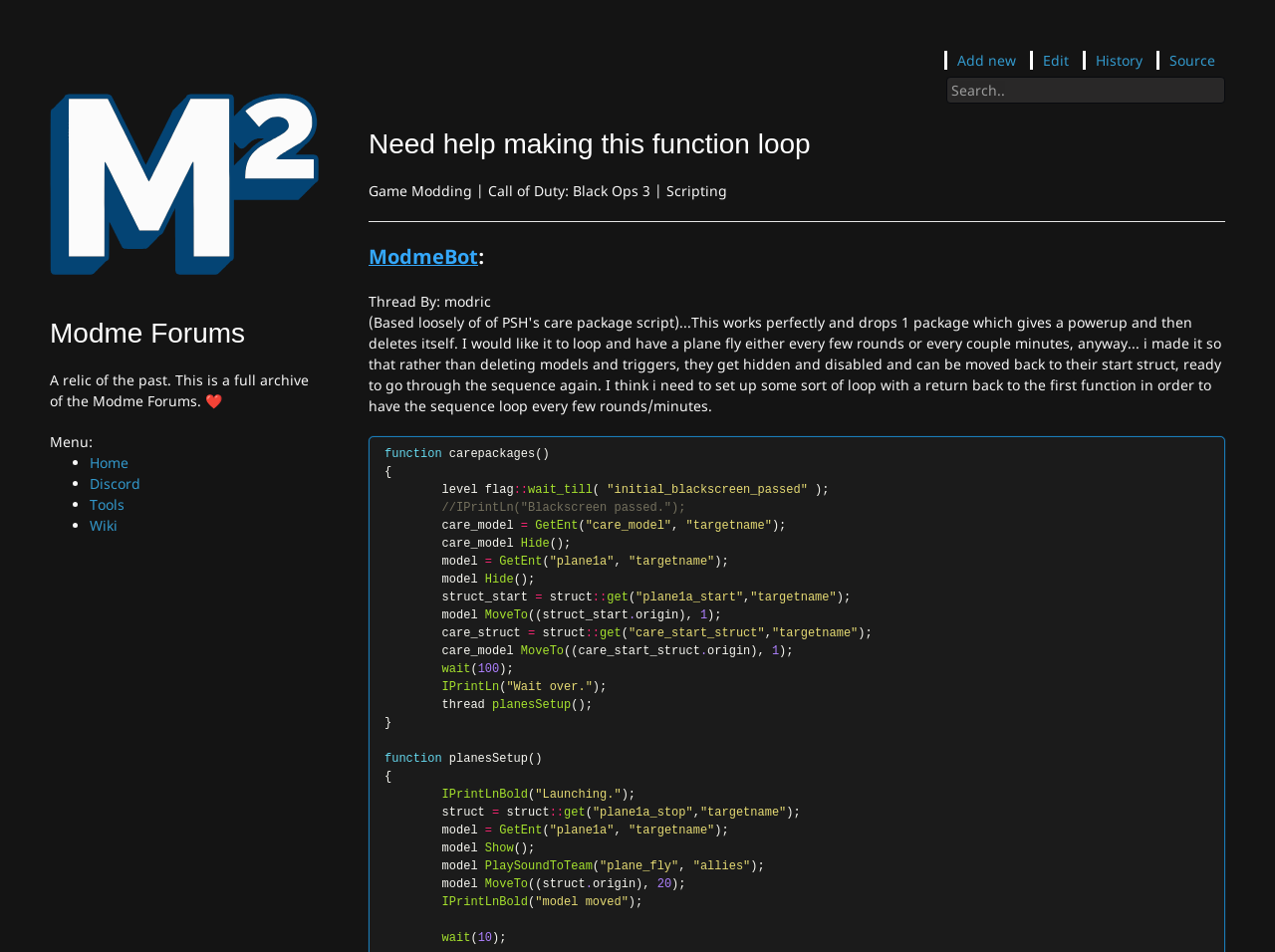Find the bounding box coordinates of the element's region that should be clicked in order to follow the given instruction: "Search for something in the forum". The coordinates should consist of four float numbers between 0 and 1, i.e., [left, top, right, bottom].

[0.742, 0.081, 0.961, 0.109]